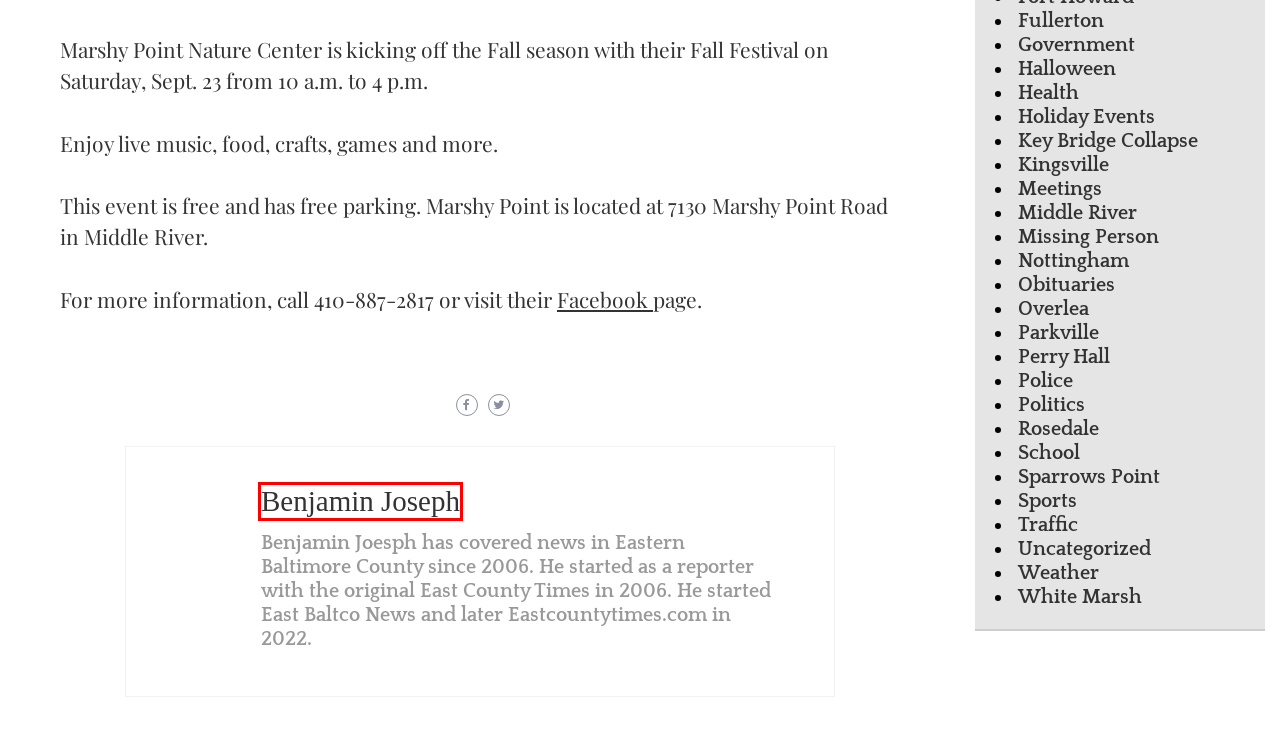Given a screenshot of a webpage with a red bounding box highlighting a UI element, choose the description that best corresponds to the new webpage after clicking the element within the red bounding box. Here are your options:
A. Overlea -
B. Nottingham -
C. Key Bridge Collapse -
D. Benjamin Joseph -
E. Government -
F. Fullerton -
G. Meetings -
H. Sparrows Point -

D